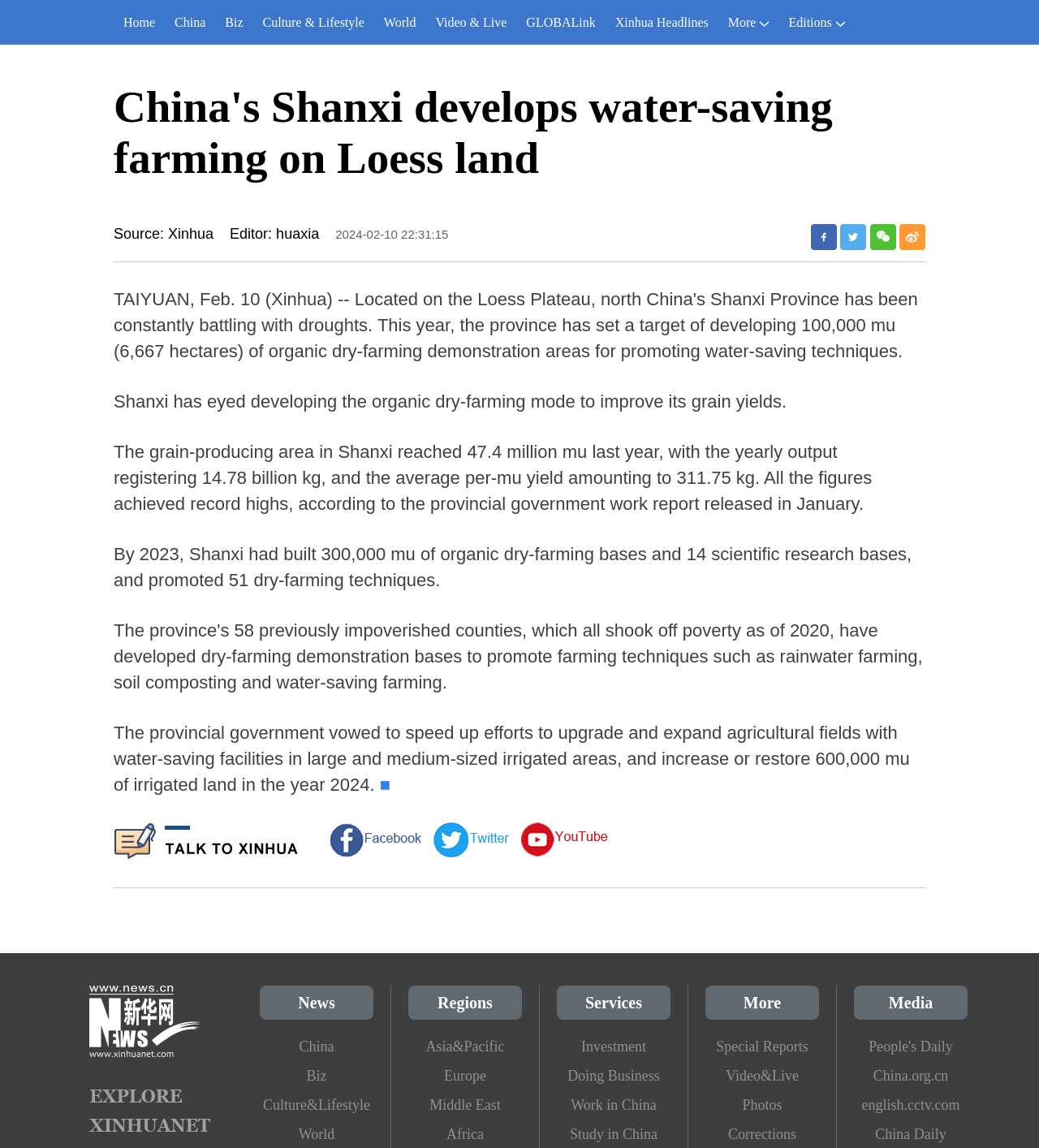Respond with a single word or phrase to the following question: What is the source of the news article?

Xinhua